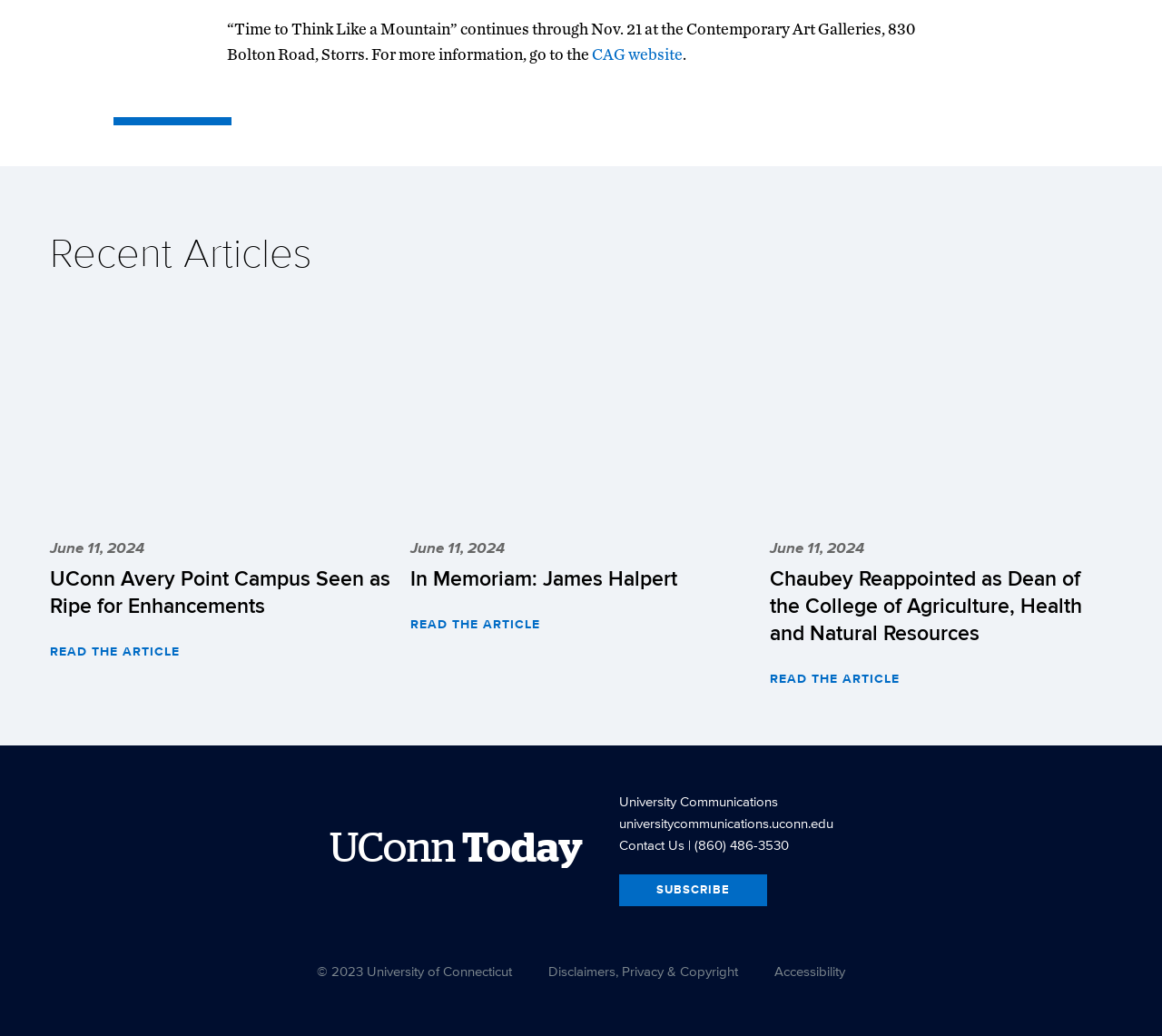What is the copyright year of the University of Connecticut?
Please analyze the image and answer the question with as much detail as possible.

I found the answer by examining the link element with the text '© 2023 University of Connecticut' at the bottom of the page.